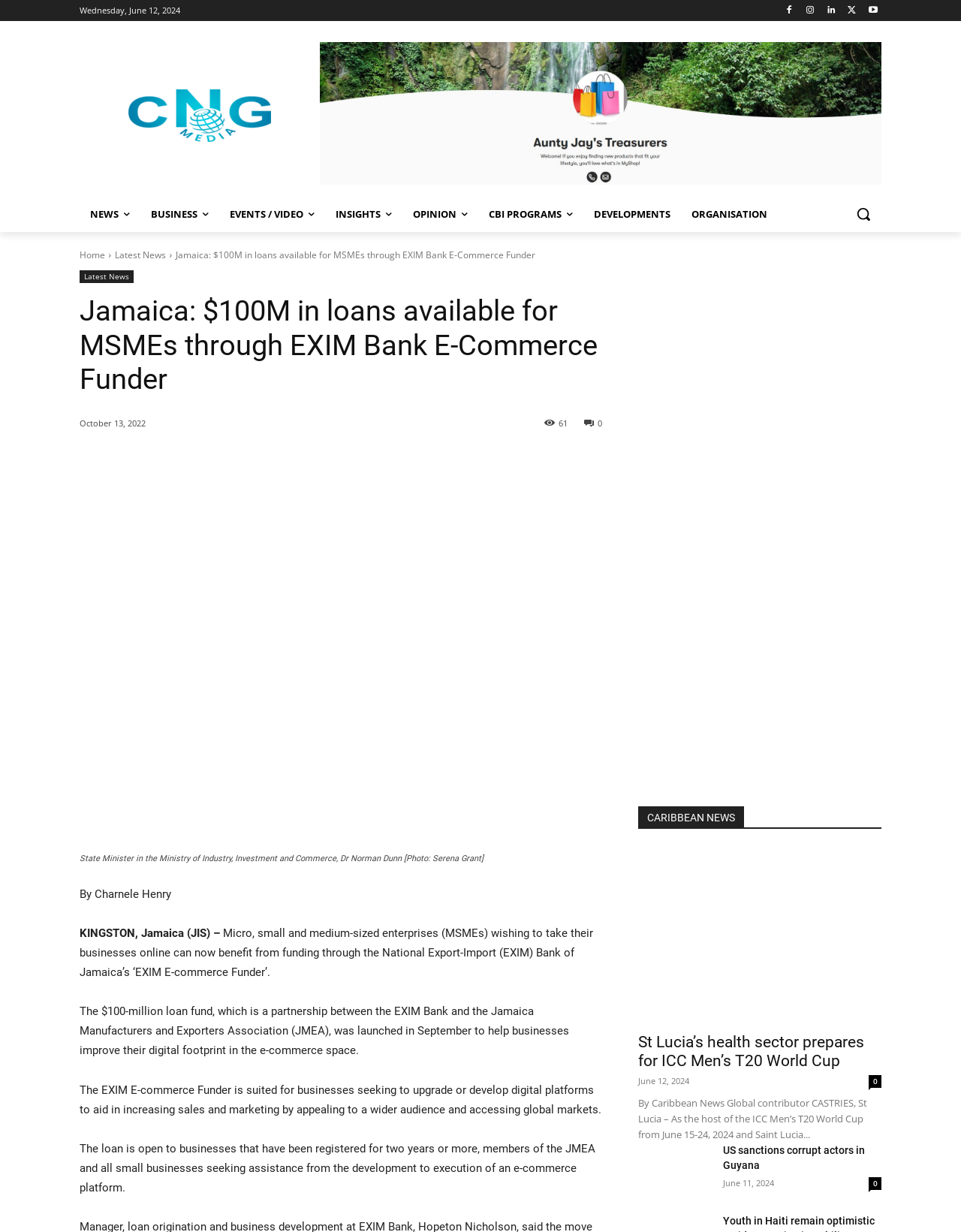What is the date of the news article?
Provide a detailed answer to the question using information from the image.

I found the date of the news article by looking at the top of the webpage, where it says 'Wednesday, June 12, 2024'.